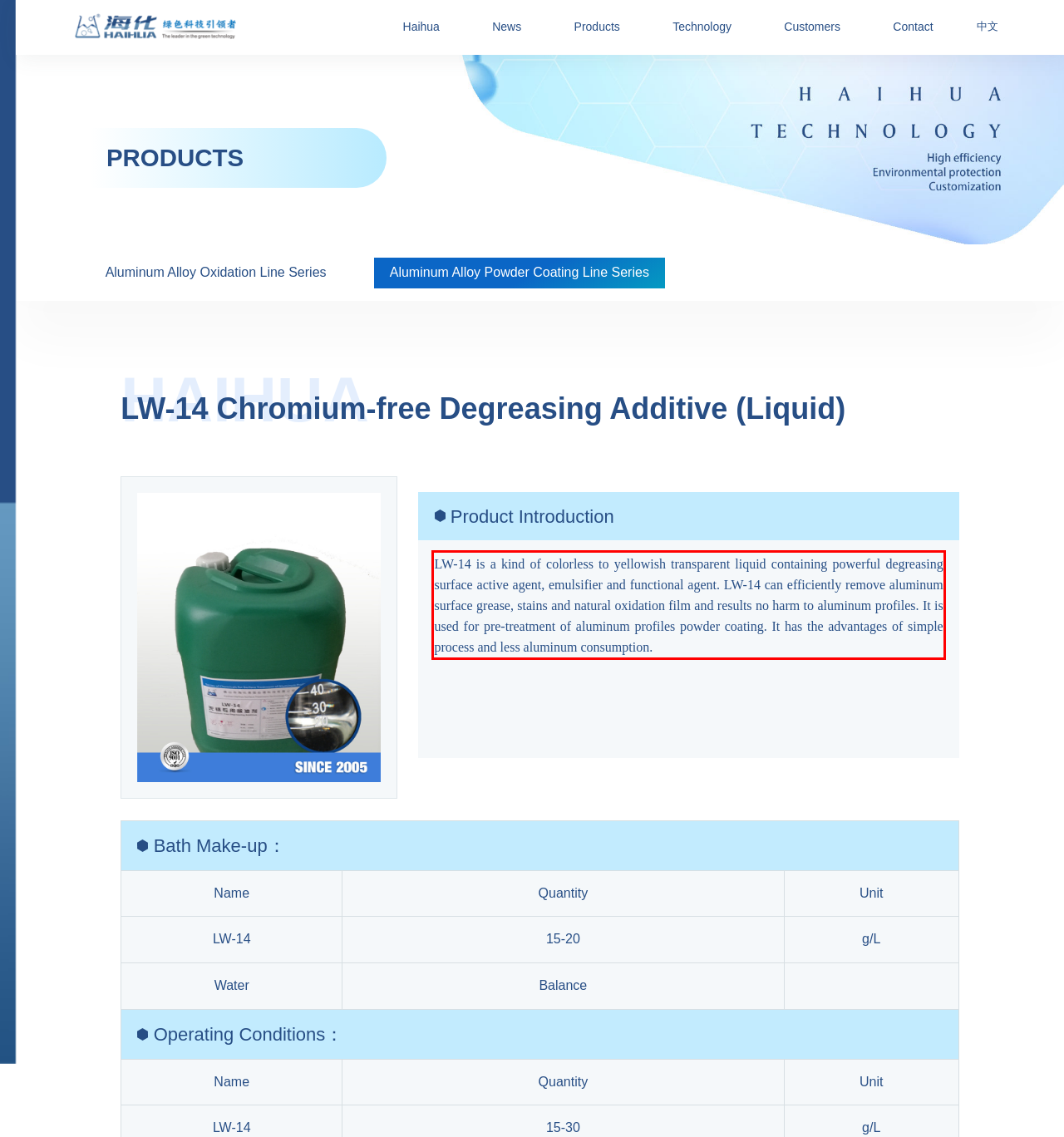Identify and transcribe the text content enclosed by the red bounding box in the given screenshot.

LW-14 is a kind of colorless to yellowish transparent liquid containing powerful degreasing surface active agent, emulsifier and functional agent. LW-14 can efficiently remove aluminum surface grease, stains and natural oxidation film and results no harm to aluminum profiles. It is used for pre-treatment of aluminum profiles powder coating. It has the advantages of simple process and less aluminum consumption.